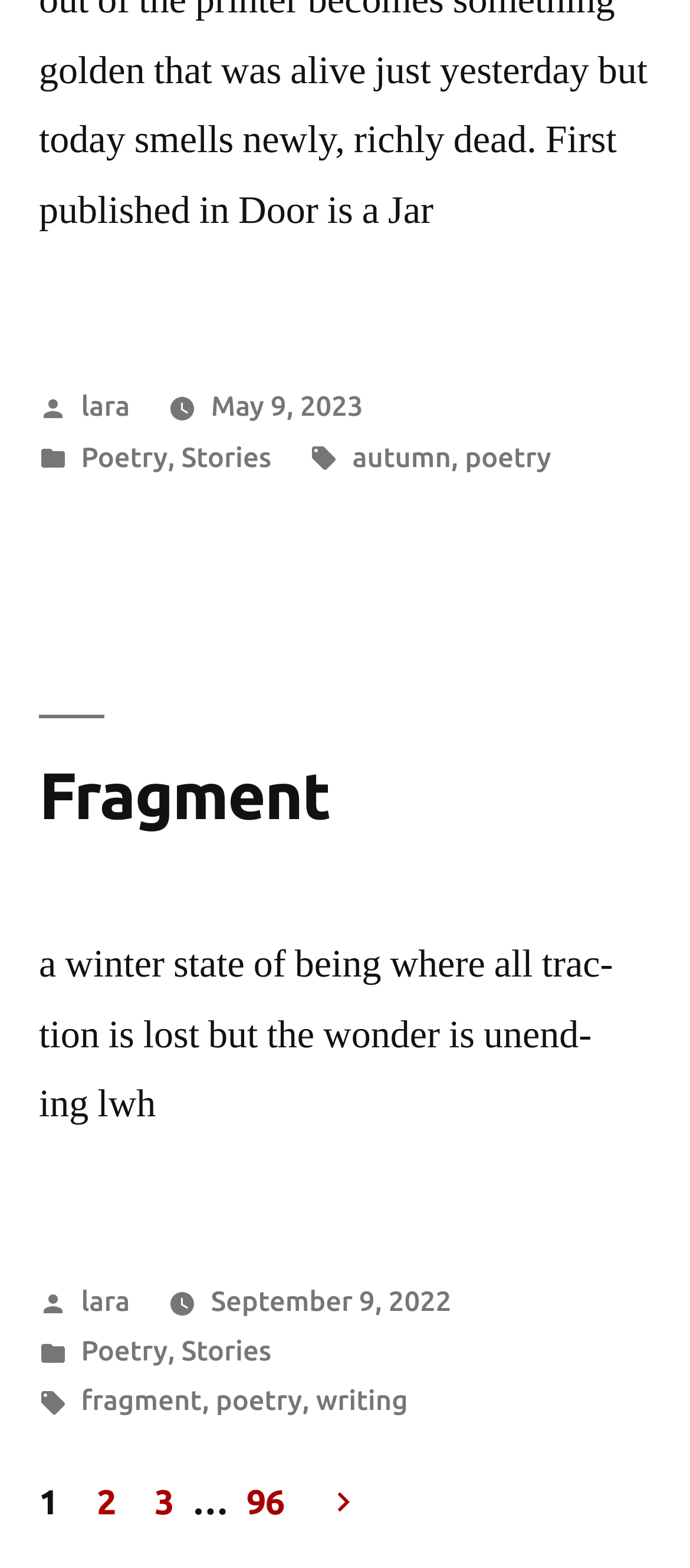Please mark the bounding box coordinates of the area that should be clicked to carry out the instruction: "view post details".

[0.056, 0.455, 0.944, 0.533]